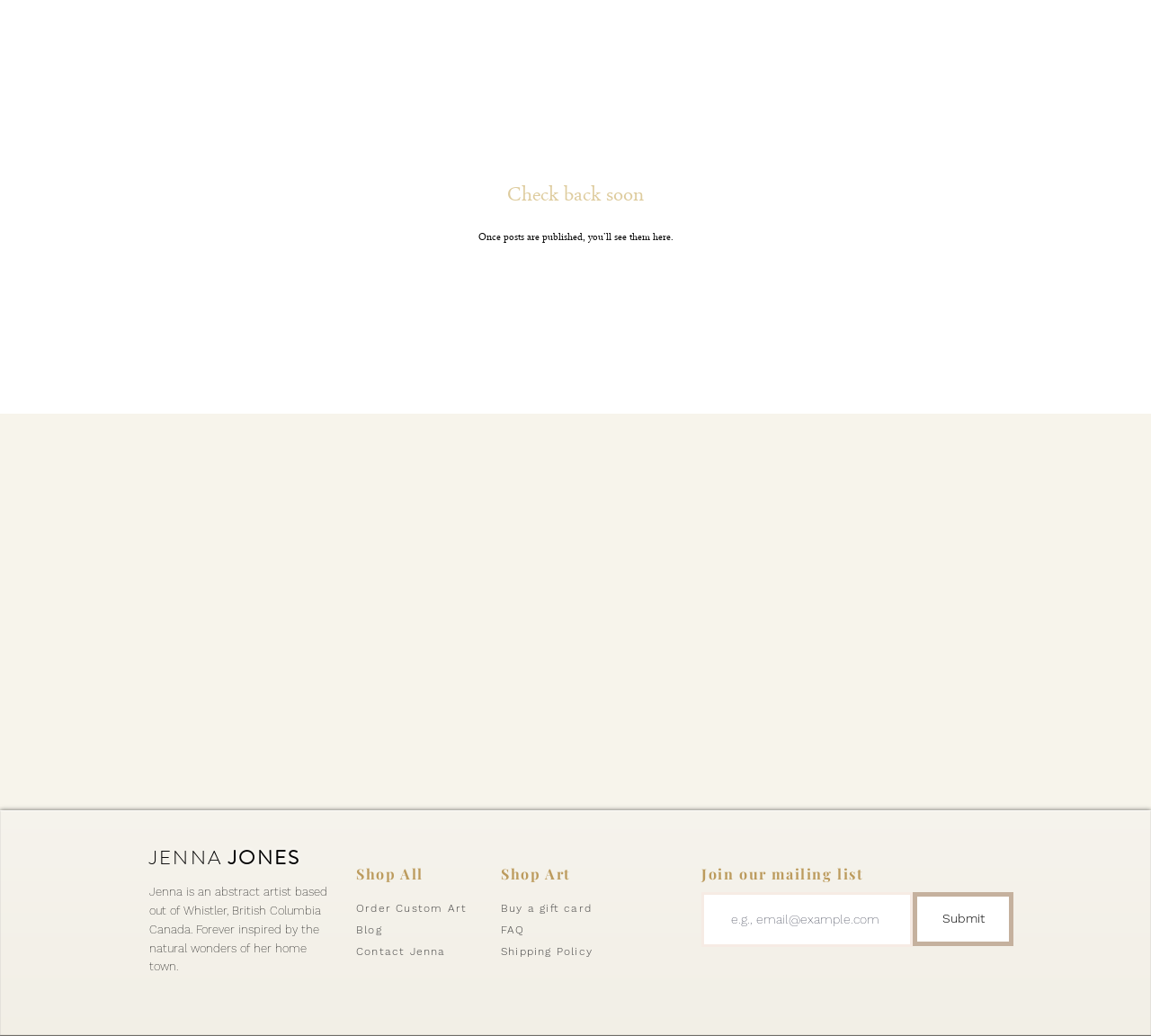What is the purpose of the textbox?
Please interpret the details in the image and answer the question thoroughly.

I inferred the purpose of the textbox by looking at its location below the 'Join our mailing list' text and its placeholder text 'e.g., email@example.com', which suggests that it is used to enter an email address.